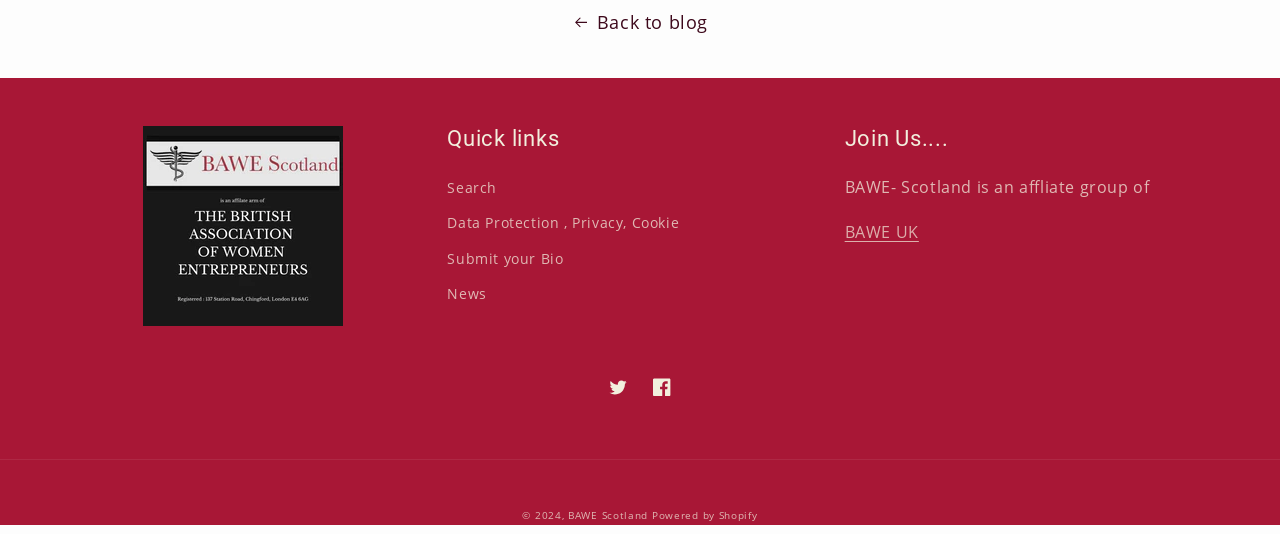What is the name of the platform that powers the webpage?
Answer the question based on the image using a single word or a brief phrase.

Shopify